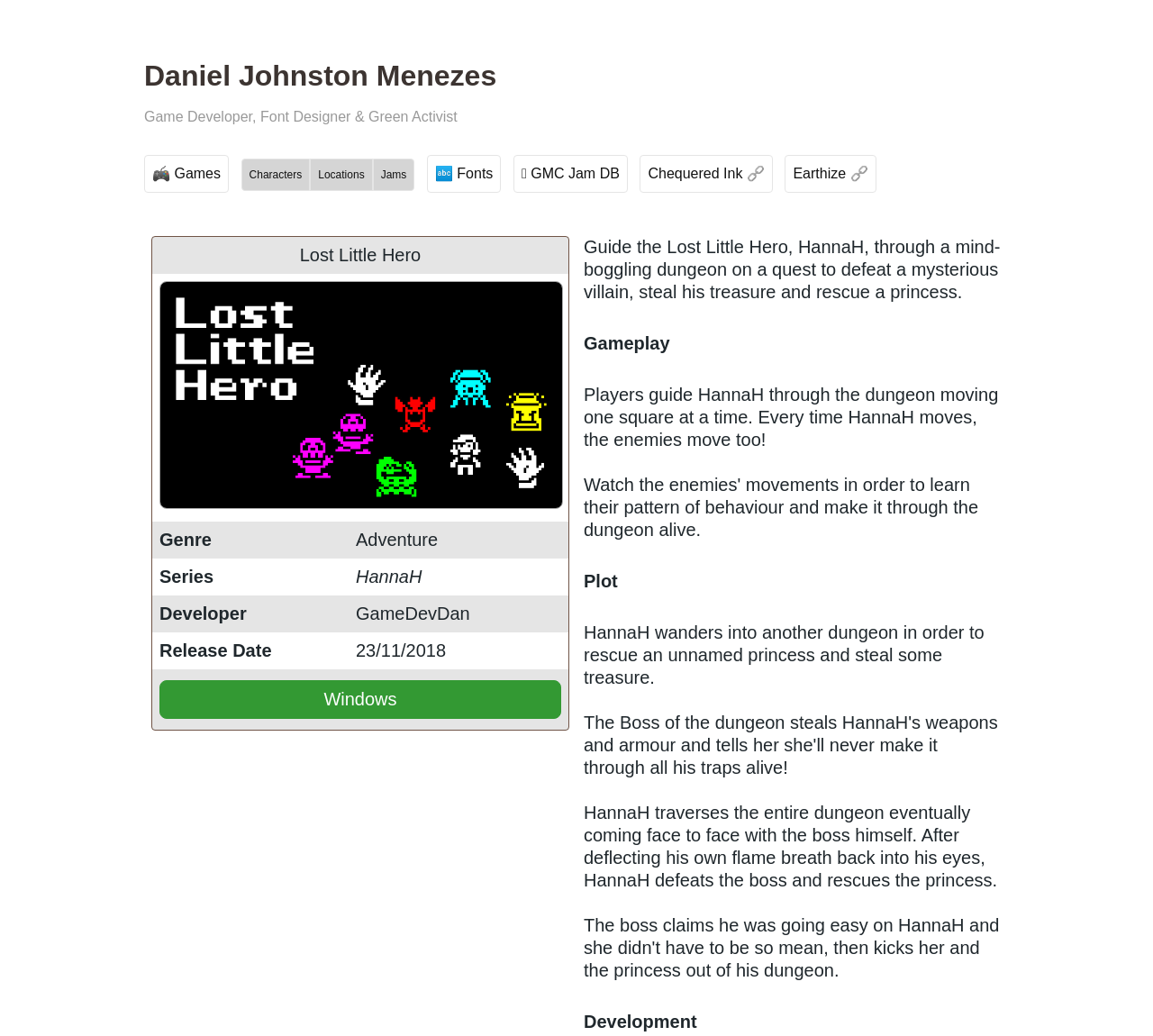What is the name of the game developer?
Based on the image, respond with a single word or phrase.

GameDevDan